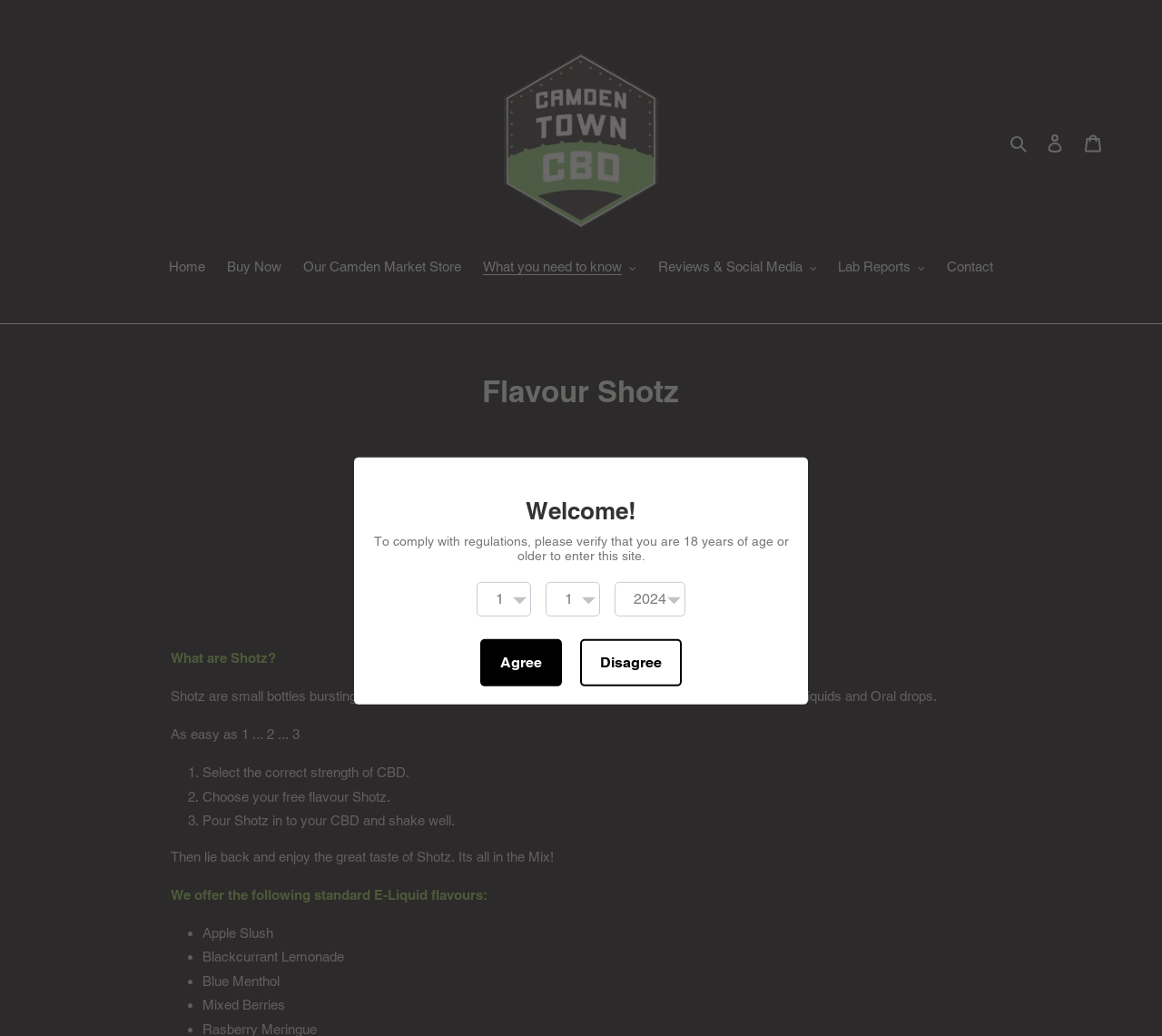Provide a brief response to the question below using one word or phrase:
What is the purpose of Shotz?

Enhance experience with E-Liquids and Oral drops